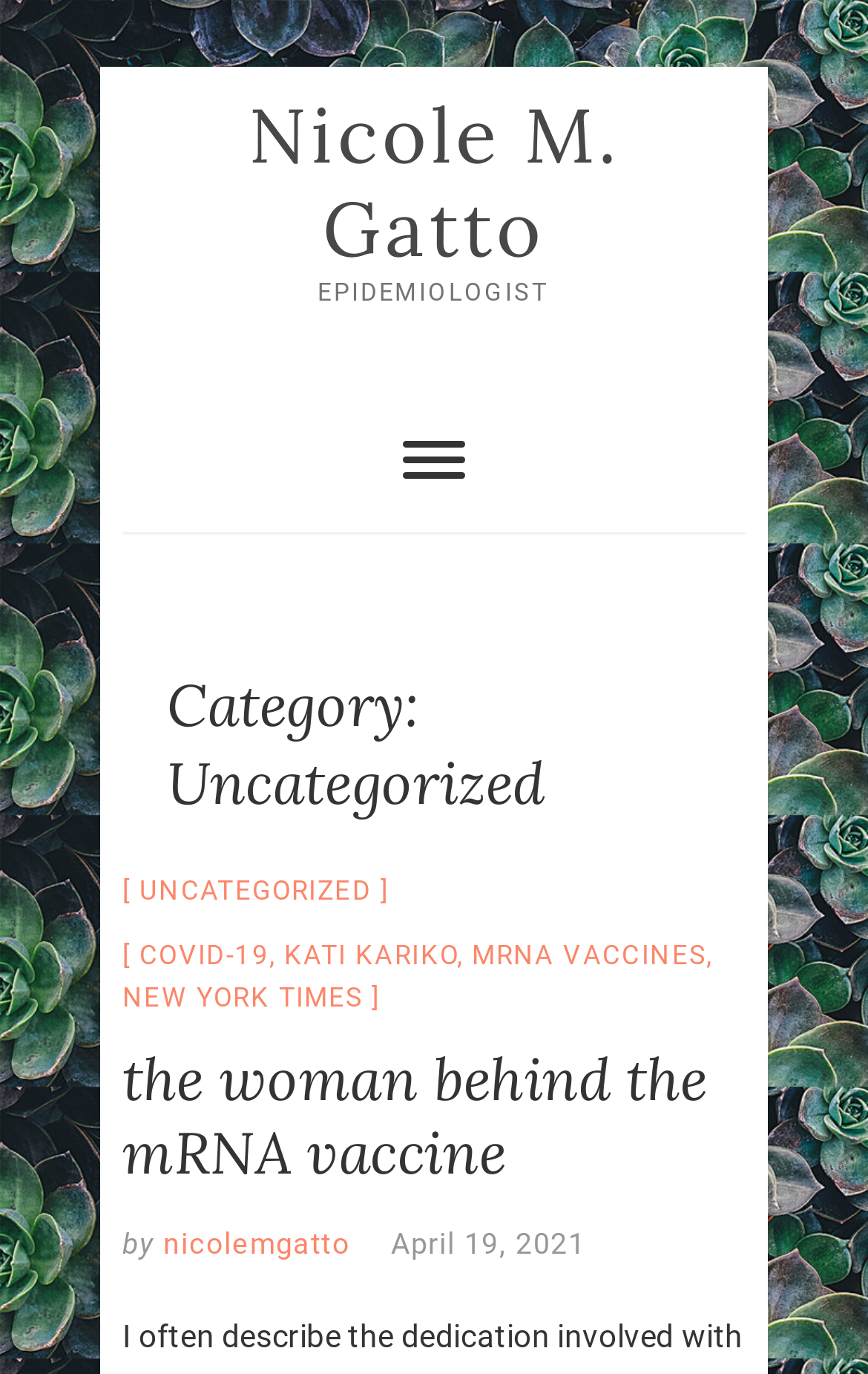Produce an extensive caption that describes everything on the webpage.

The webpage is about Nicole M. Gatto, an epidemiologist. At the top left, there is a "Skip to content" link. Below it, the title "Nicole M. Gatto" is displayed prominently, with a link to her name. To the right of the title, the text "EPIDEMIOLOGIST" is written.

On the left side of the page, there is a main menu navigation section, which contains a button to expand or collapse the menu. Below the menu button, there is a header section with a category title "Category: Uncategorized". Underneath, there are several links to categories, including "UNCATEGORIZED", "COVID-19", "KATI KARIKO", "MRNA VACCINES", and "NEW YORK TIMES".

The main content of the page is an article titled "the woman behind the mRNA vaccine", which is written by Nicole M. Gatto. The article title is a link, and below it, the author's name "nicolemgatto" is written, along with the date "April 19, 2021".